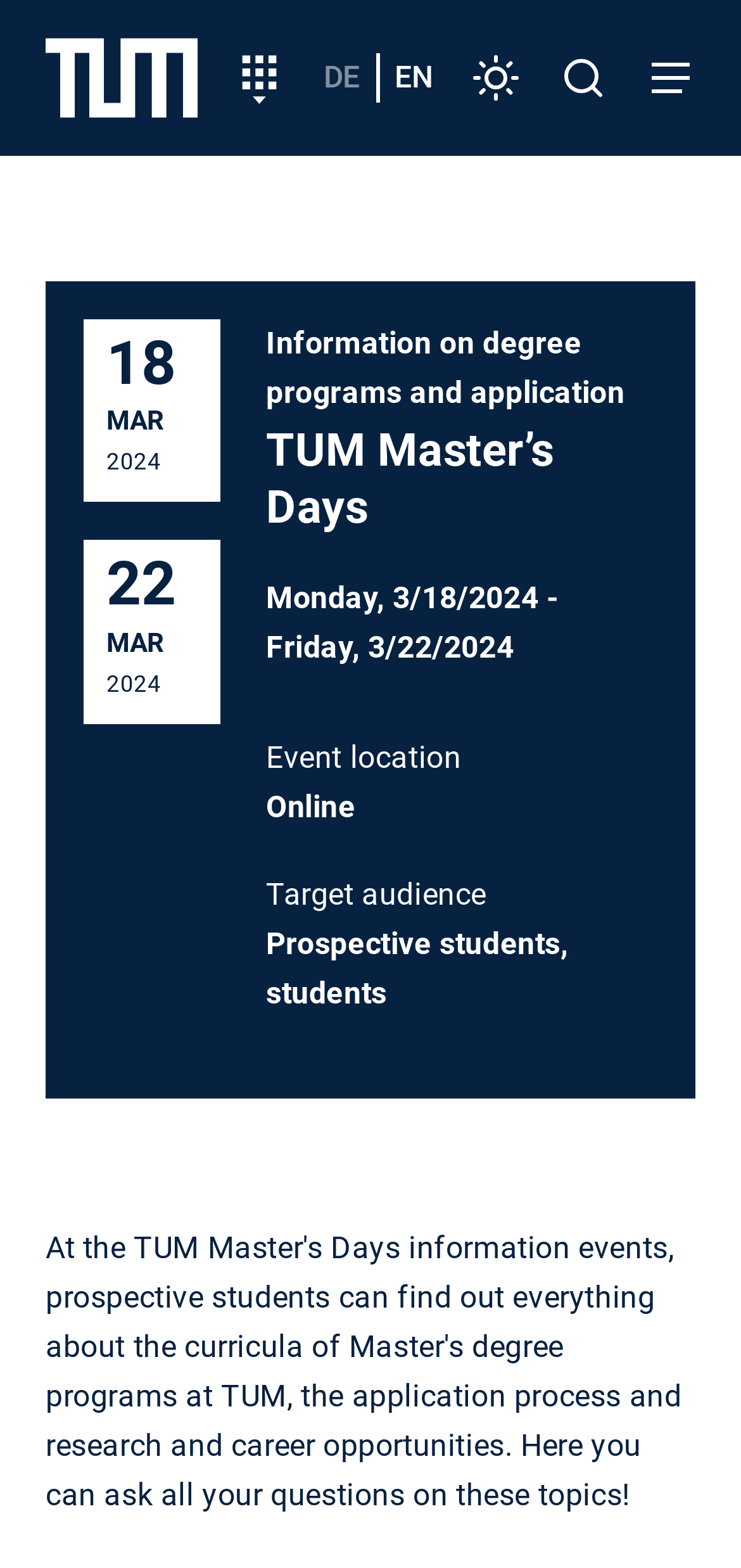From the webpage screenshot, predict the bounding box of the UI element that matches this description: "Target group entry".

[0.29, 0.021, 0.411, 0.078]